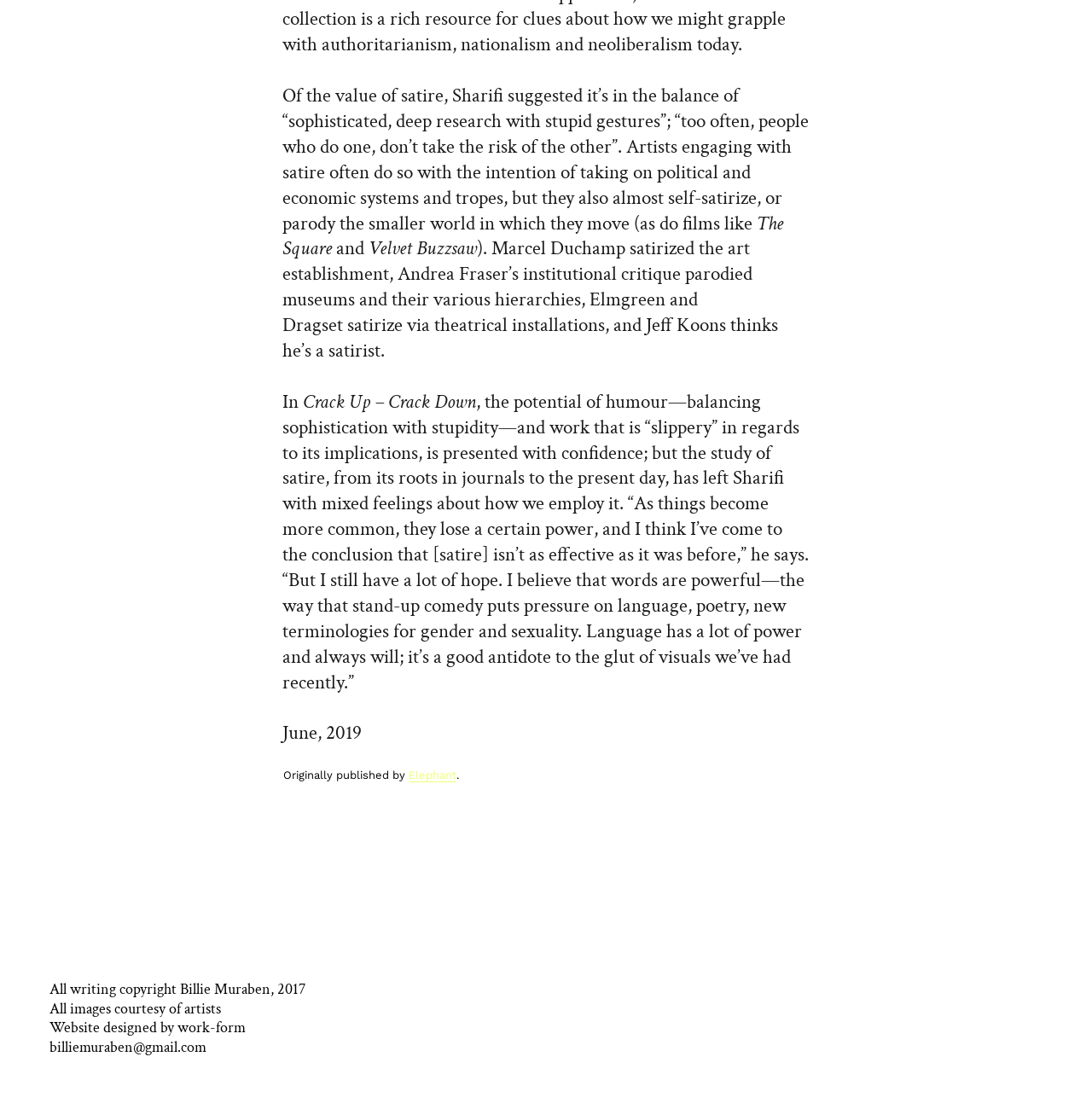Who is the author of the article?
Using the image, elaborate on the answer with as much detail as possible.

The author of the article is Billie Muraben, which is evident from the copyright notice at the bottom of the page that states 'All writing copyright Billie Muraben, 2017'.